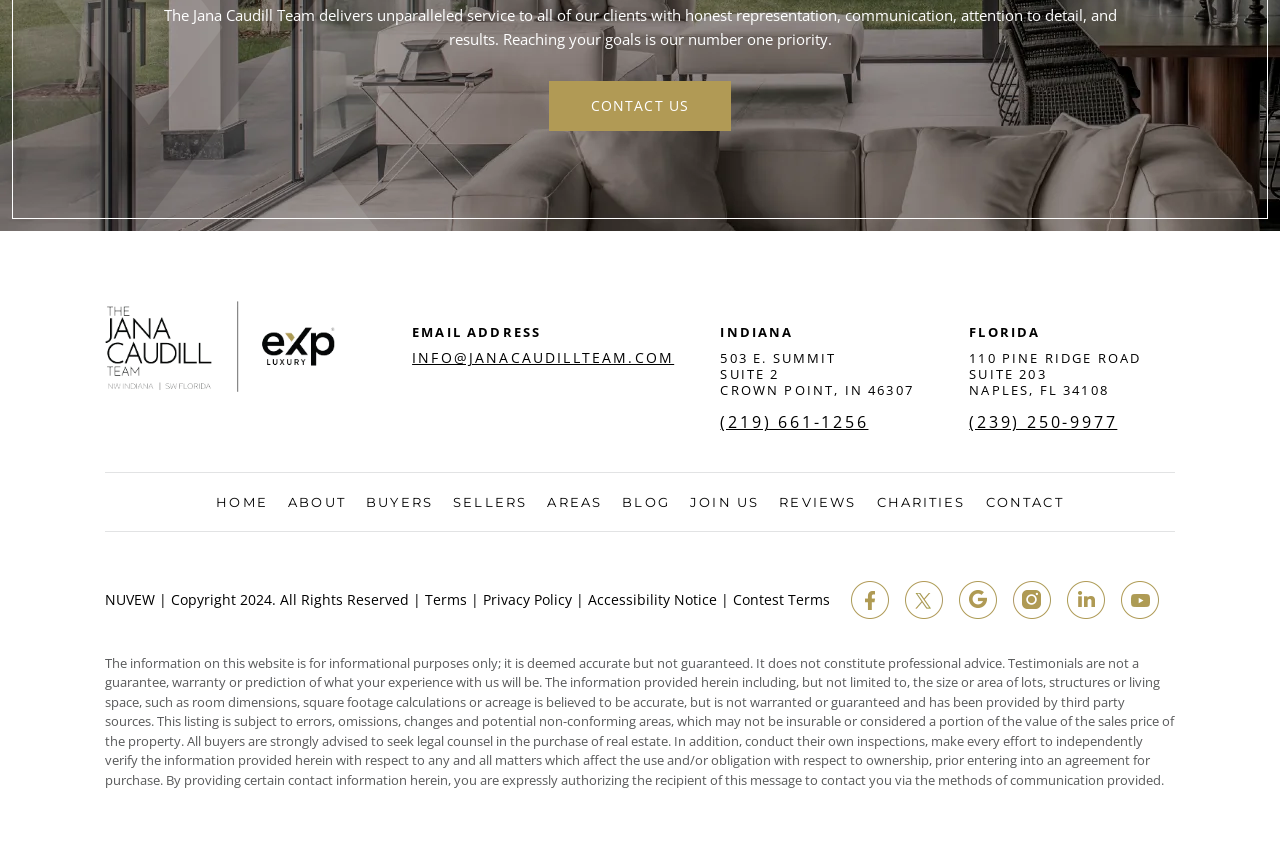What are the two states where the team has offices?
Examine the image and give a concise answer in one word or a short phrase.

Indiana and Florida